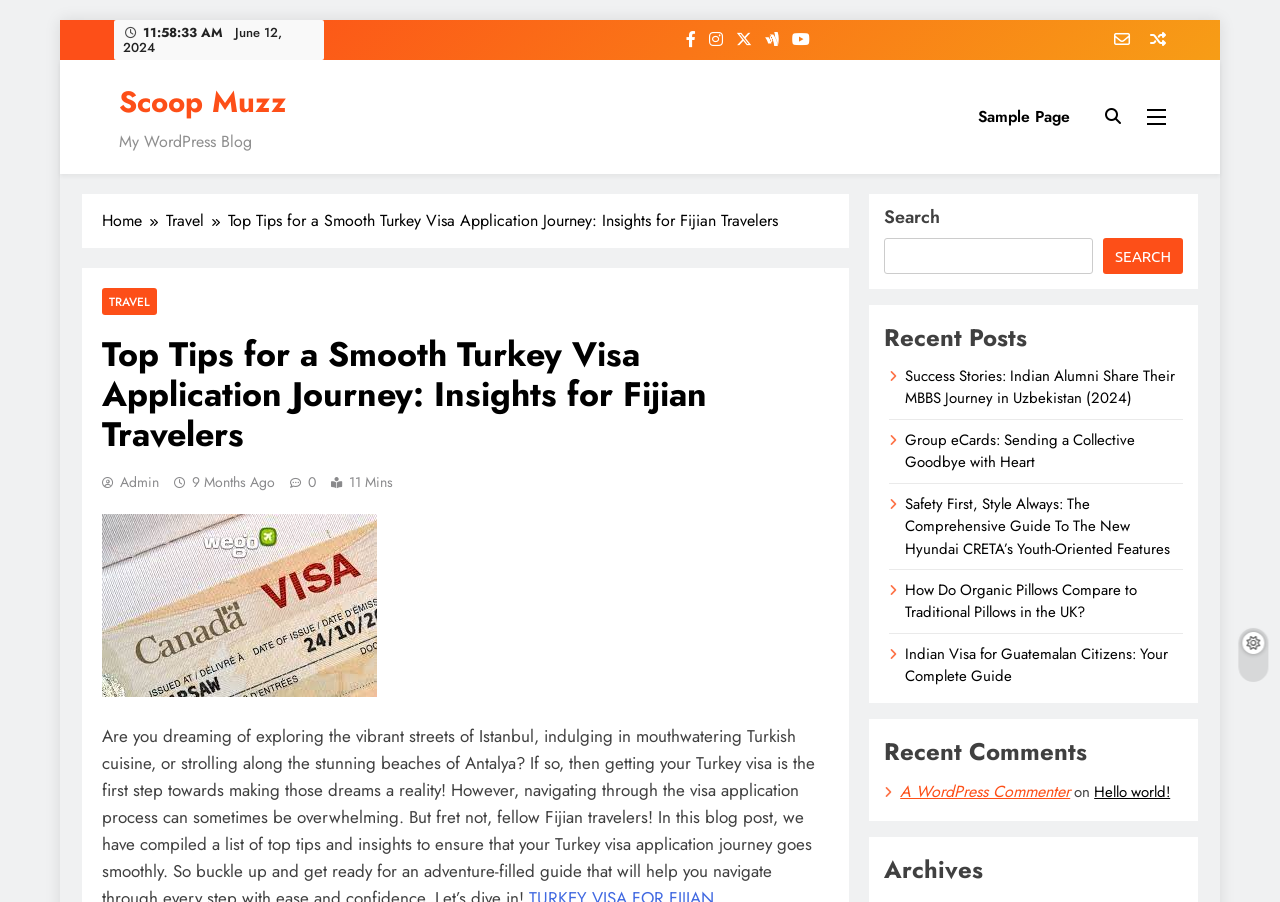Kindly determine the bounding box coordinates for the area that needs to be clicked to execute this instruction: "Search for something".

[0.691, 0.226, 0.924, 0.304]